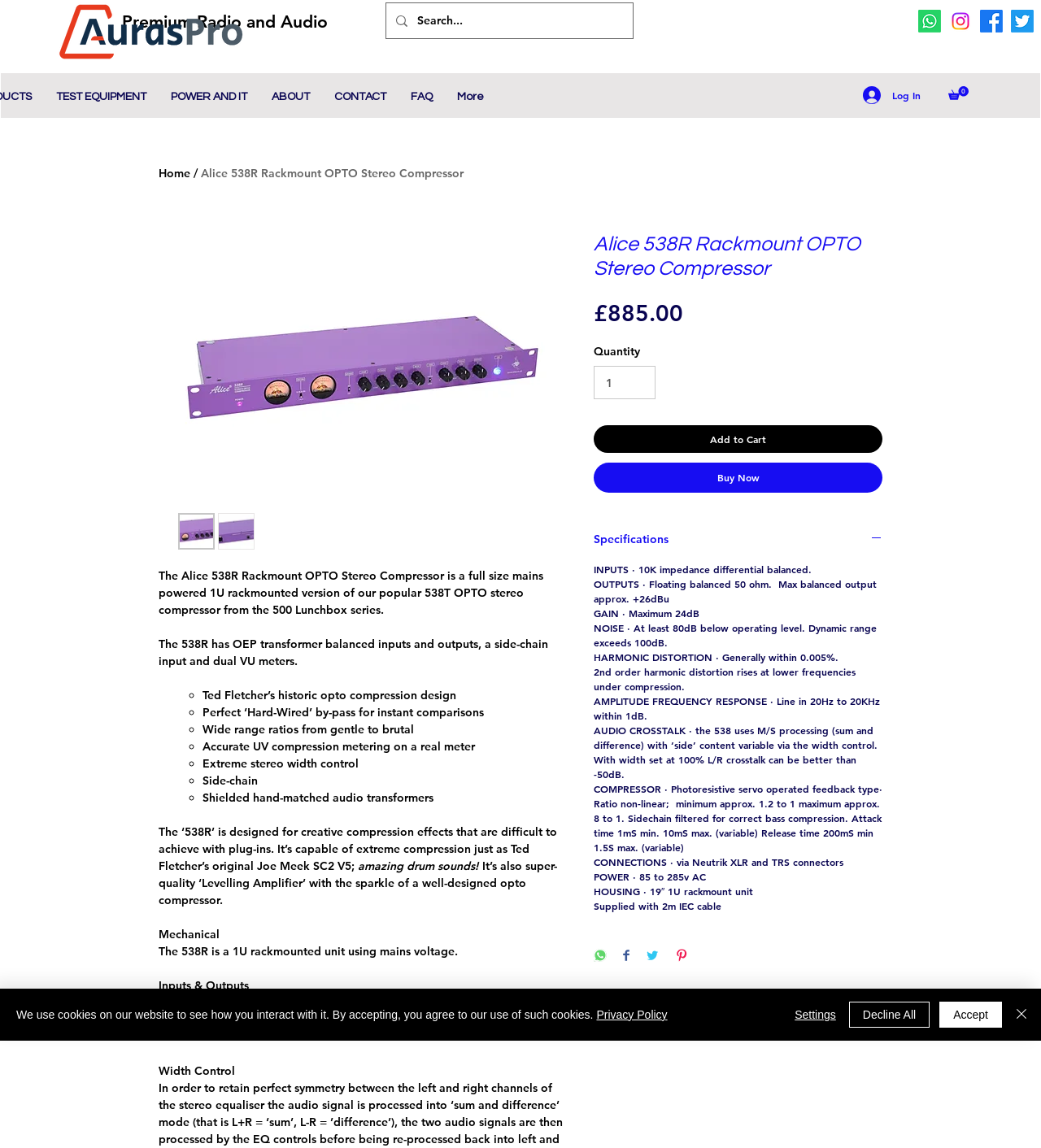Identify the bounding box coordinates of the clickable section necessary to follow the following instruction: "Click the whatsapp icon". The coordinates should be presented as four float numbers from 0 to 1, i.e., [left, top, right, bottom].

[0.882, 0.008, 0.904, 0.028]